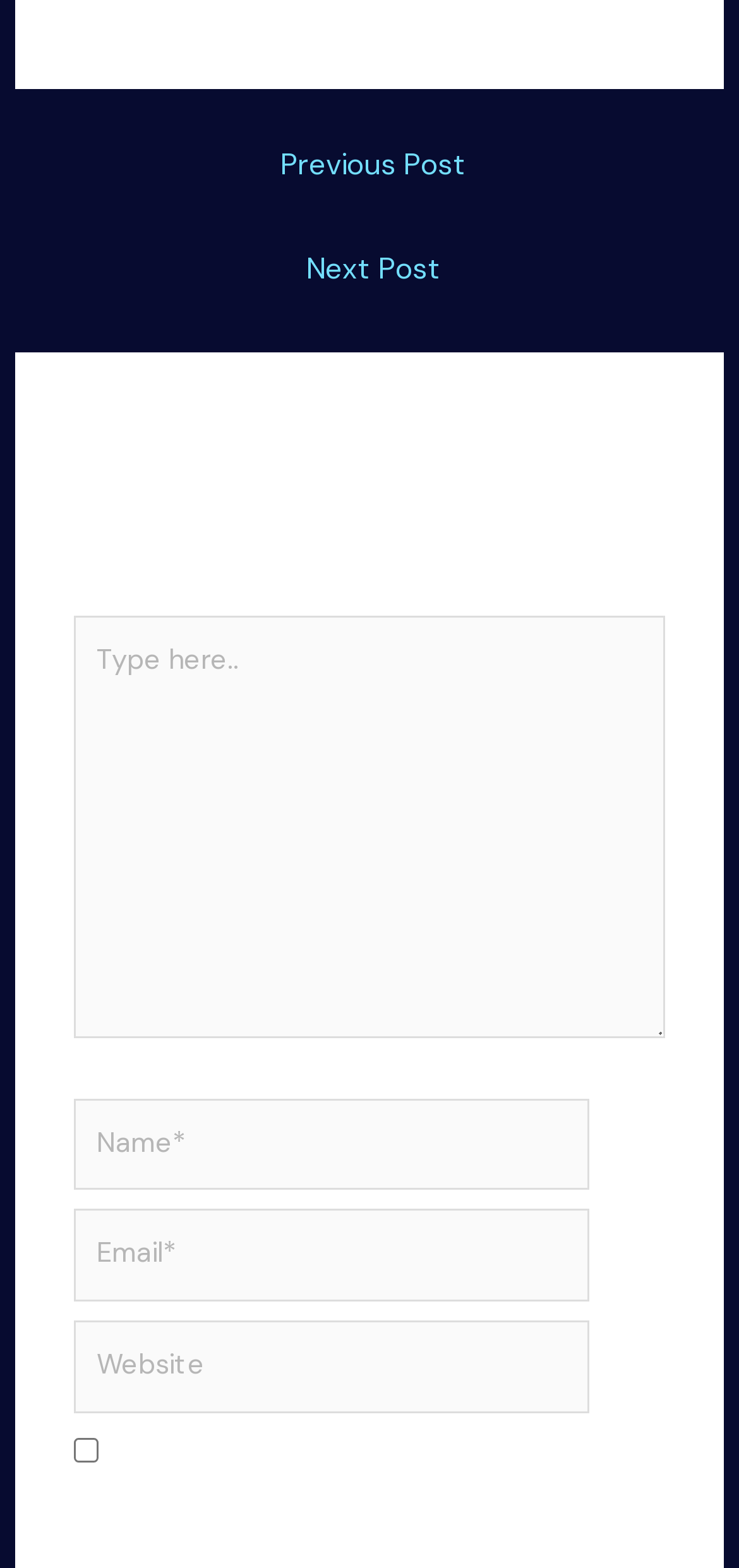Find the bounding box coordinates for the UI element whose description is: "title="Duquesne University School of Law"". The coordinates should be four float numbers between 0 and 1, in the format [left, top, right, bottom].

None